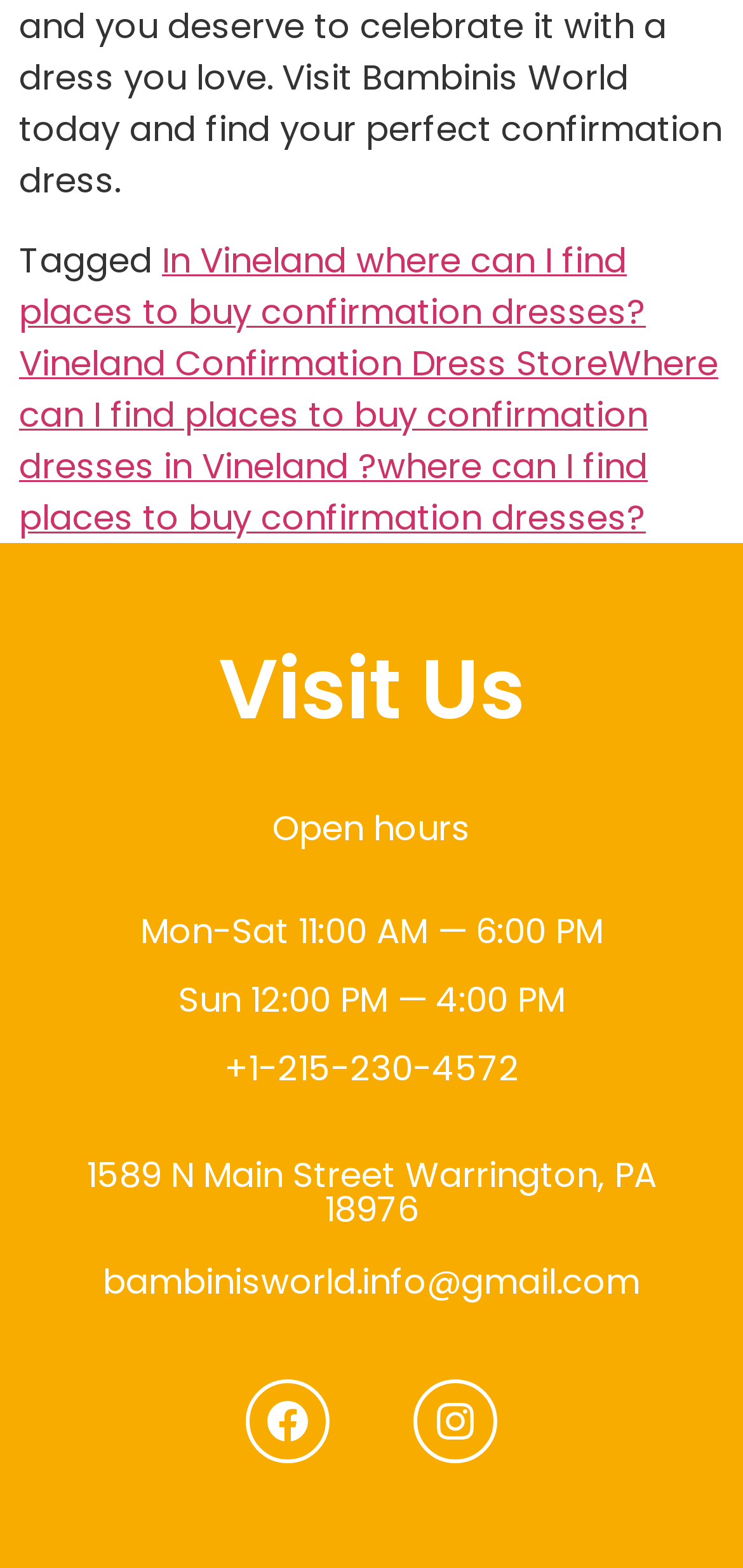Based on the element description Instagram, identify the bounding box coordinates for the UI element. The coordinates should be in the format (top-left x, top-left y, bottom-right x, bottom-right y) and within the 0 to 1 range.

[0.556, 0.879, 0.669, 0.933]